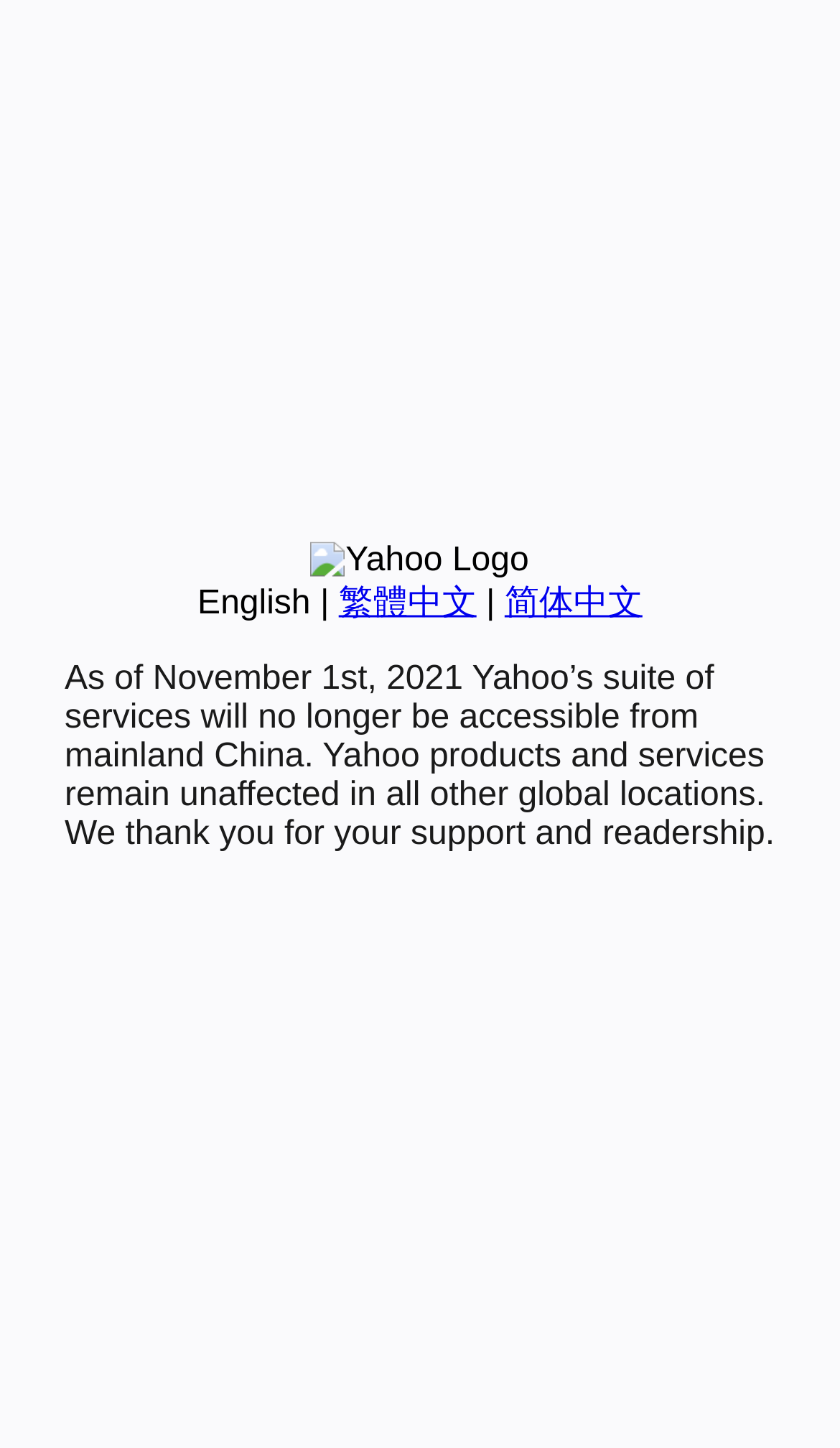Bounding box coordinates are specified in the format (top-left x, top-left y, bottom-right x, bottom-right y). All values are floating point numbers bounded between 0 and 1. Please provide the bounding box coordinate of the region this sentence describes: English

[0.235, 0.404, 0.37, 0.429]